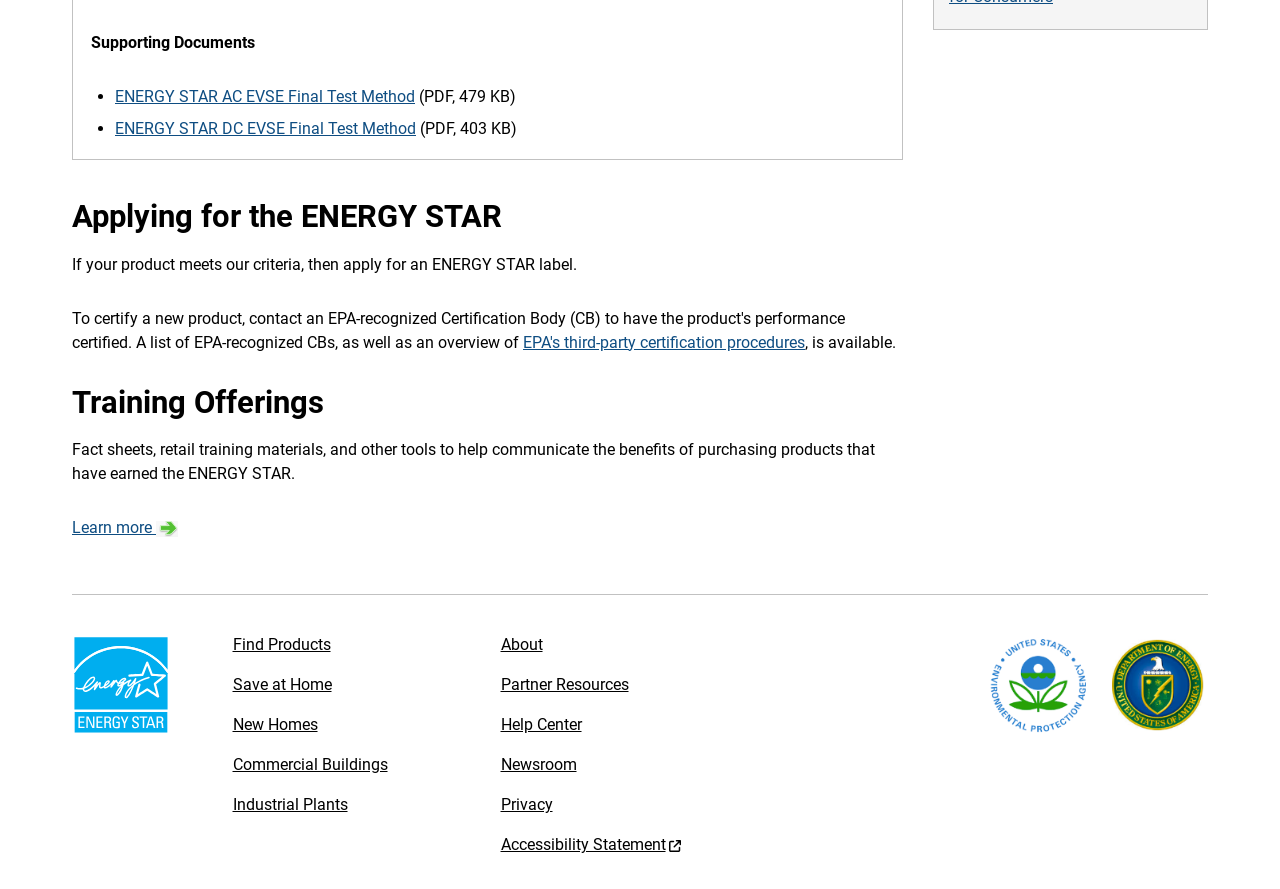Identify the bounding box for the element characterized by the following description: "alt="United States Environmental Protection Agency"".

[0.761, 0.759, 0.851, 0.78]